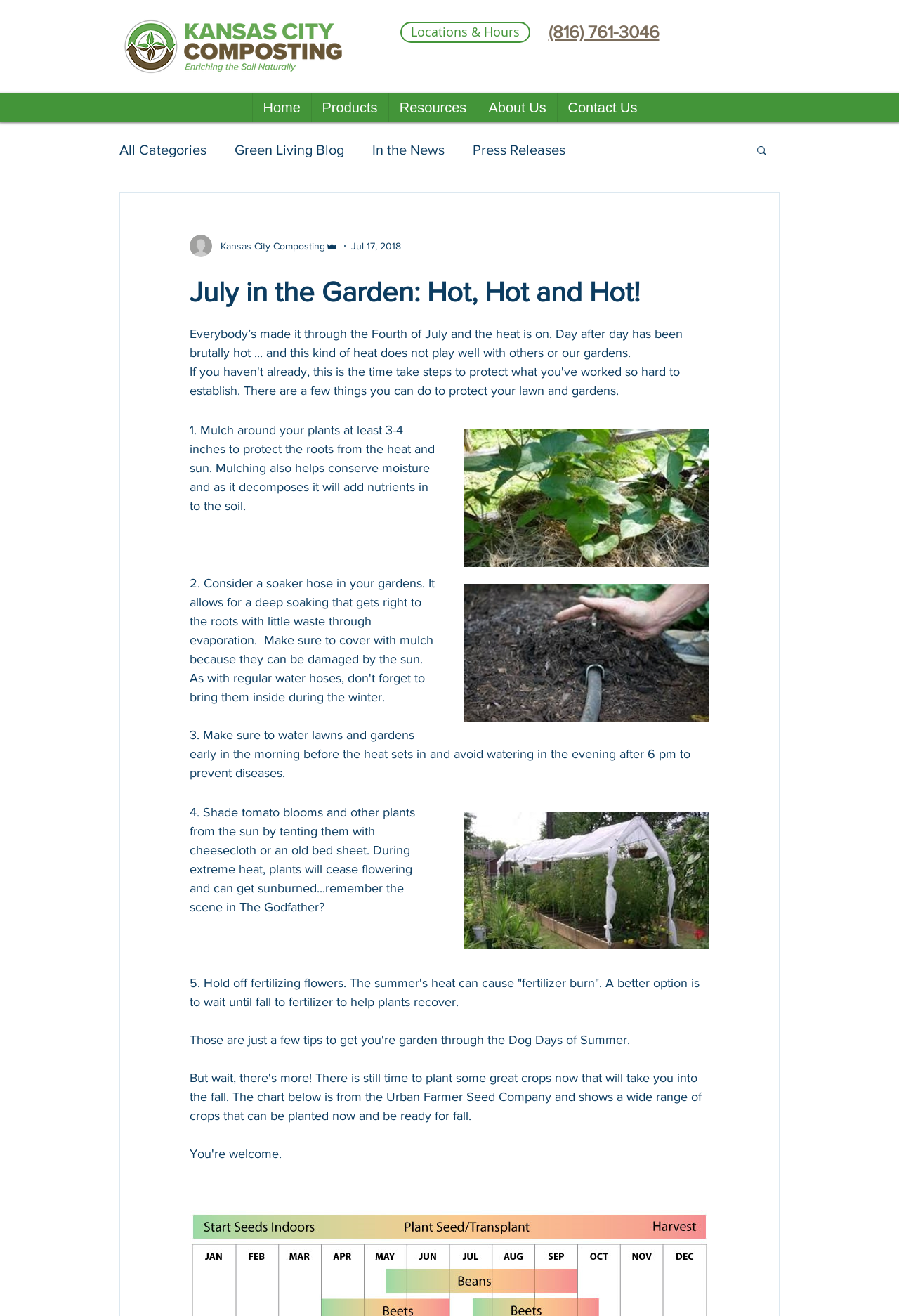Determine the bounding box coordinates for the UI element described. Format the coordinates as (top-left x, top-left y, bottom-right x, bottom-right y) and ensure all values are between 0 and 1. Element description: About Us

[0.531, 0.071, 0.619, 0.092]